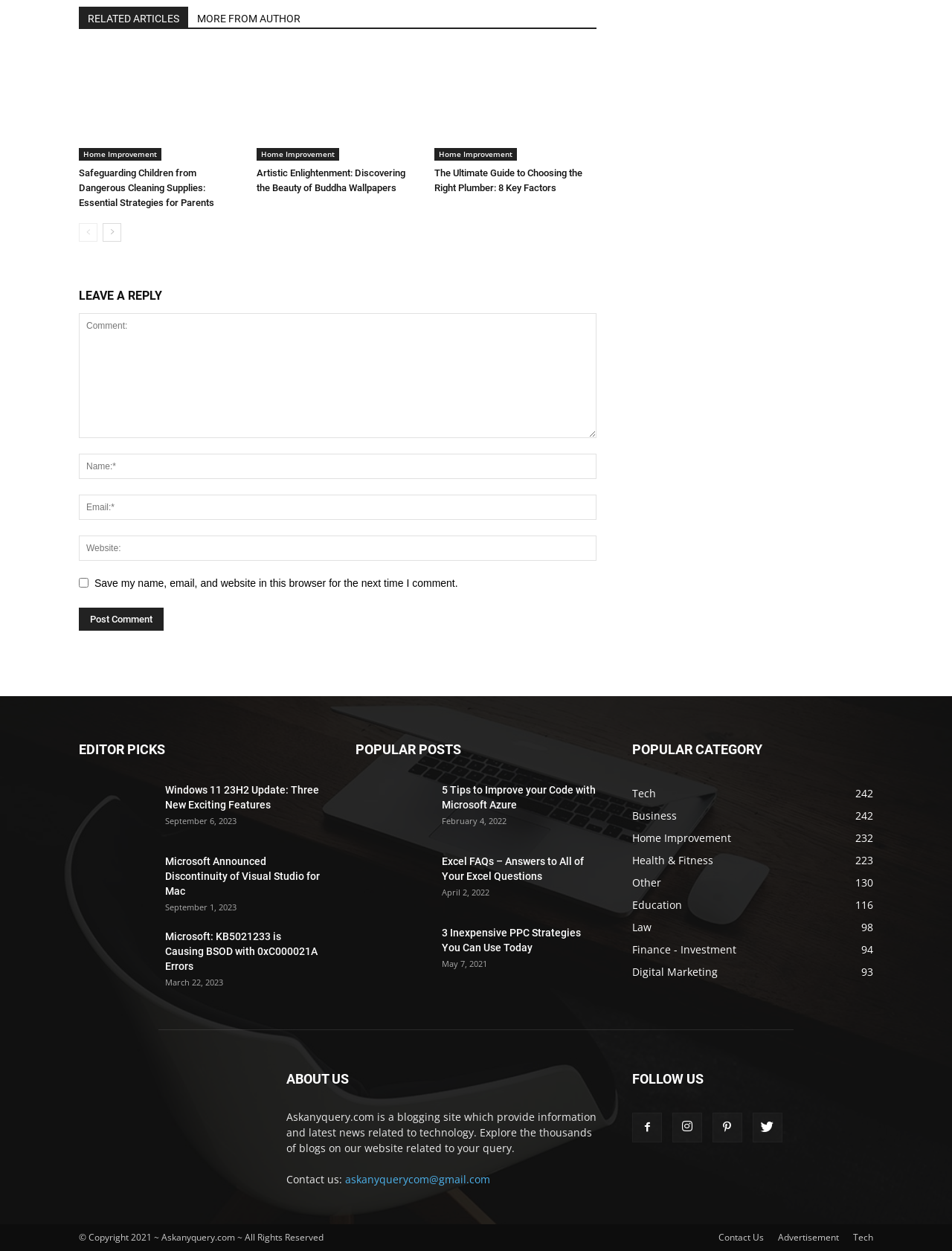Identify the bounding box for the given UI element using the description provided. Coordinates should be in the format (top-left x, top-left y, bottom-right x, bottom-right y) and must be between 0 and 1. Here is the description: name="author" placeholder="Name:*"

[0.083, 0.363, 0.627, 0.383]